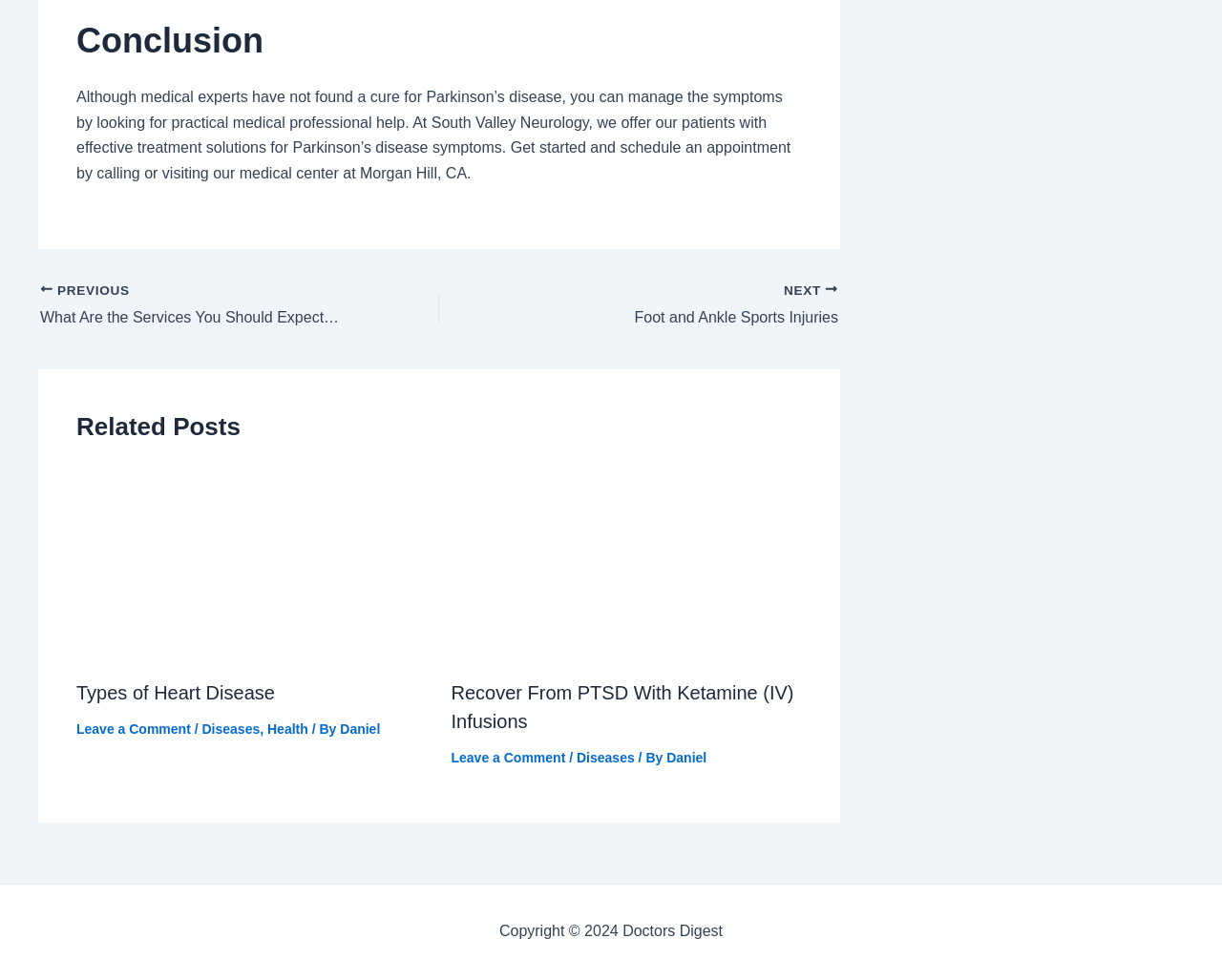Bounding box coordinates should be provided in the format (top-left x, top-left y, bottom-right x, bottom-right y) with all values between 0 and 1. Identify the bounding box for this UI element: Diseases

[0.472, 0.766, 0.519, 0.781]